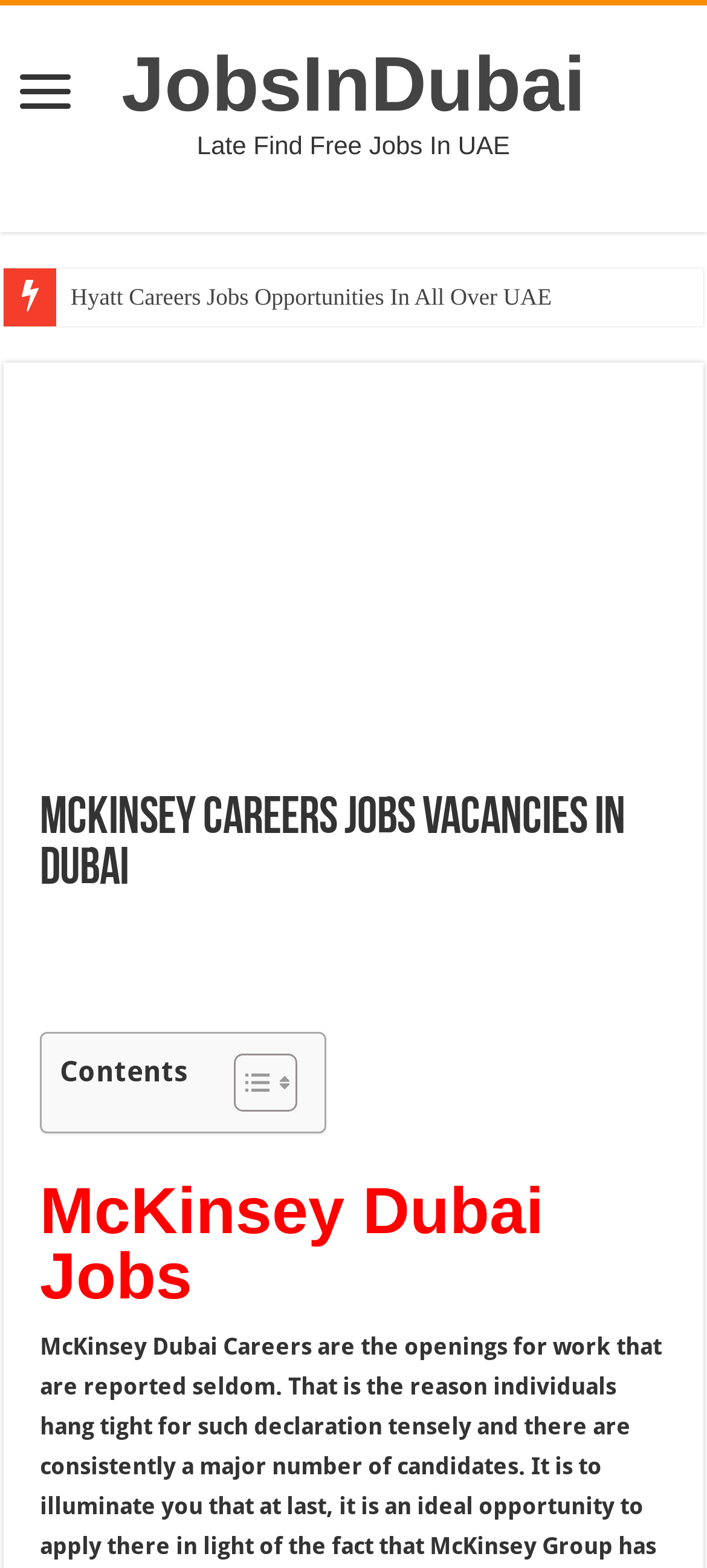What is the purpose of the link 'Toggle Table of Content'?
Refer to the image and provide a thorough answer to the question.

I inferred the purpose of the link 'Toggle Table of Content' by its name and its location near the 'Contents' text, suggesting that it is used to toggle the display of the table of content.